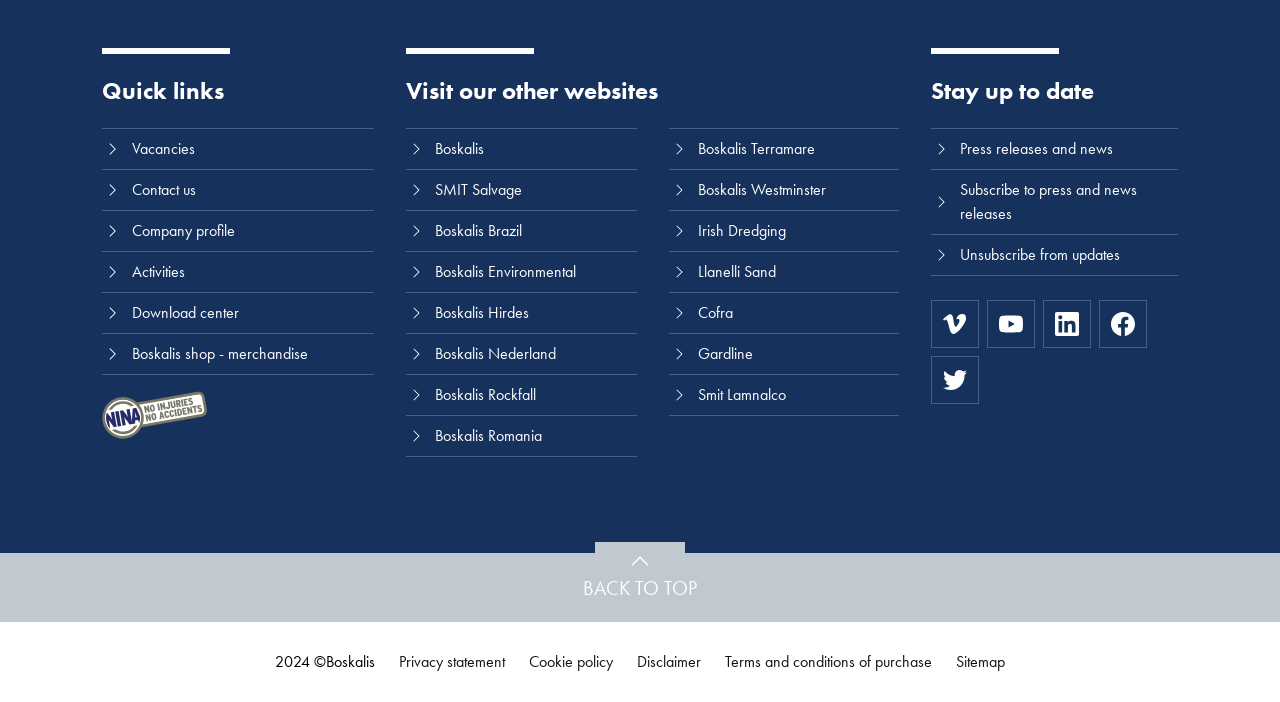Please identify the bounding box coordinates of the element's region that needs to be clicked to fulfill the following instruction: "Click on Vacancies". The bounding box coordinates should consist of four float numbers between 0 and 1, i.e., [left, top, right, bottom].

[0.103, 0.184, 0.292, 0.241]